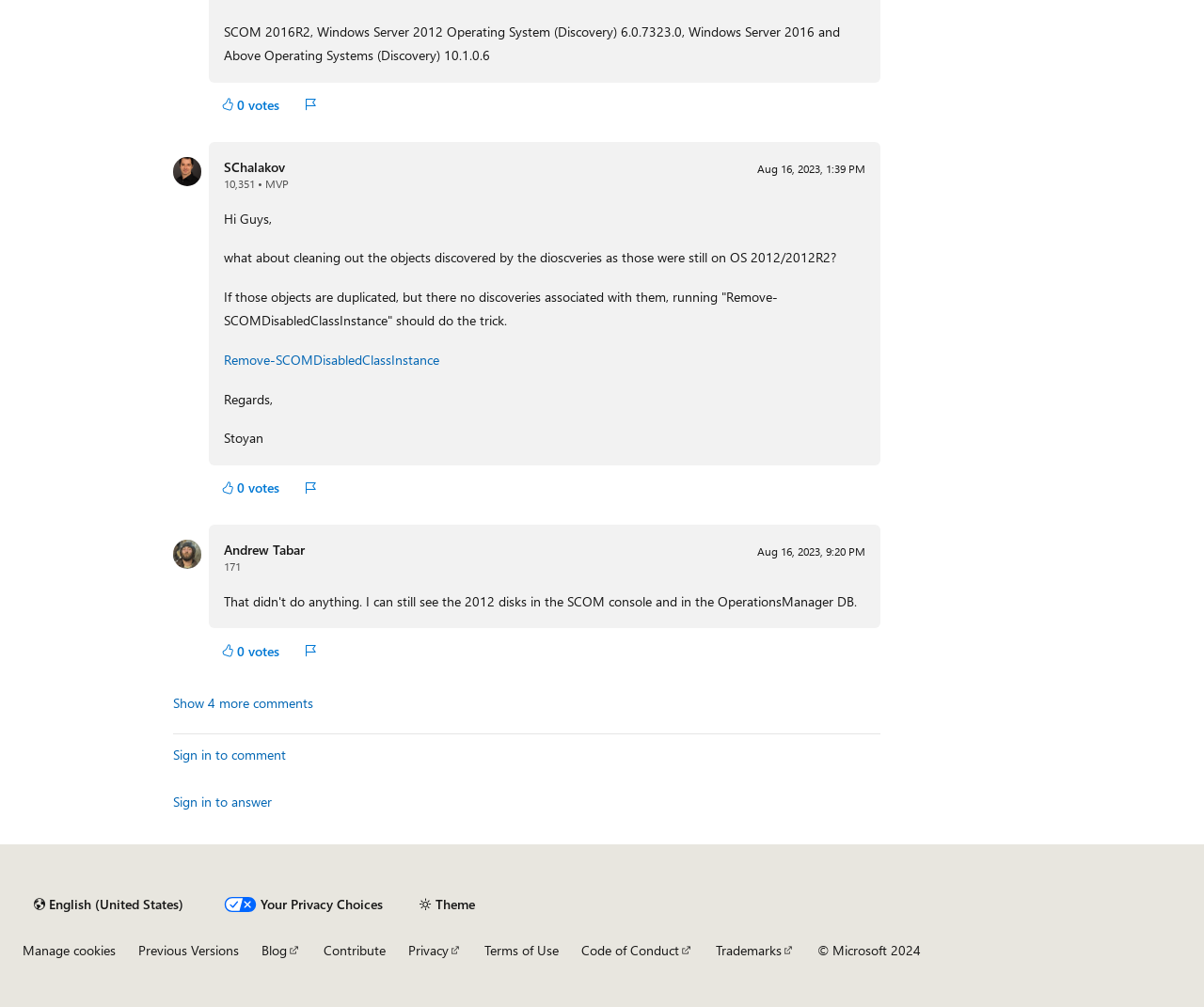Using the provided element description, identify the bounding box coordinates as (top-left x, top-left y, bottom-right x, bottom-right y). Ensure all values are between 0 and 1. Description: Sign in to comment

[0.144, 0.737, 0.238, 0.761]